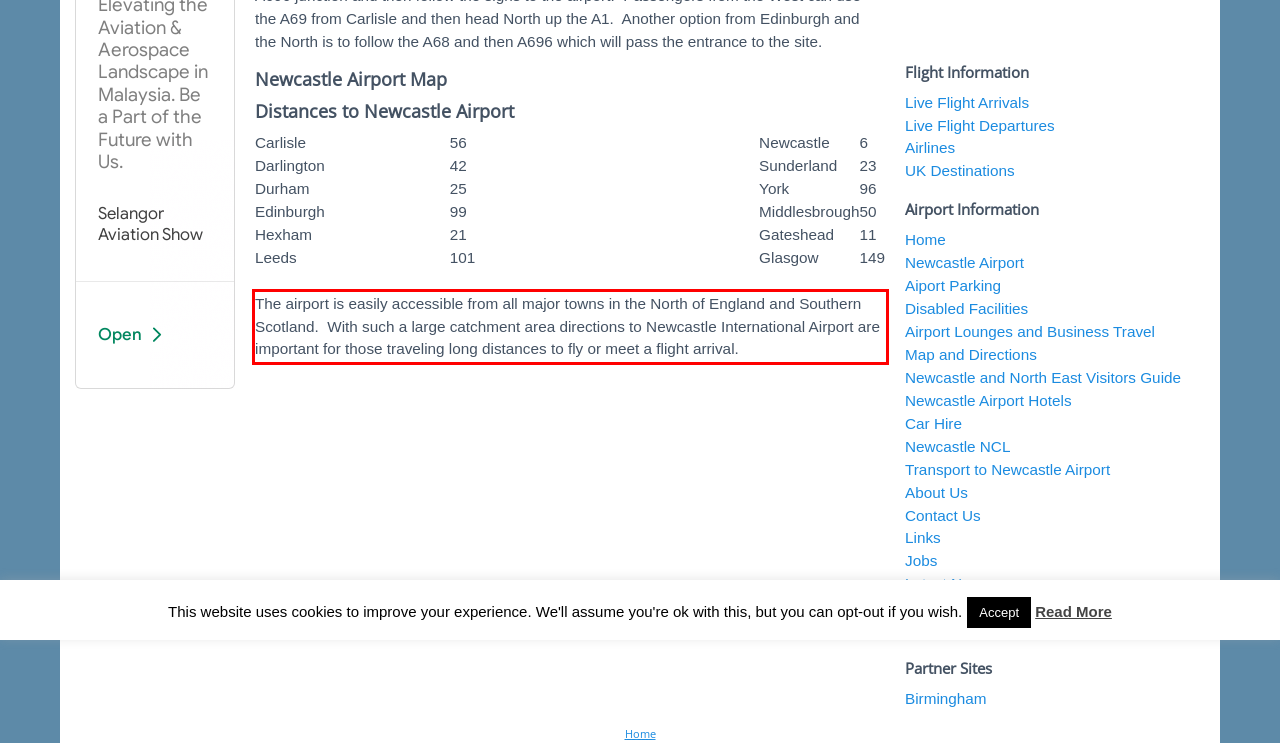In the given screenshot, locate the red bounding box and extract the text content from within it.

The airport is easily accessible from all major towns in the North of England and Southern Scotland. With such a large catchment area directions to Newcastle International Airport are important for those traveling long distances to fly or meet a flight arrival.